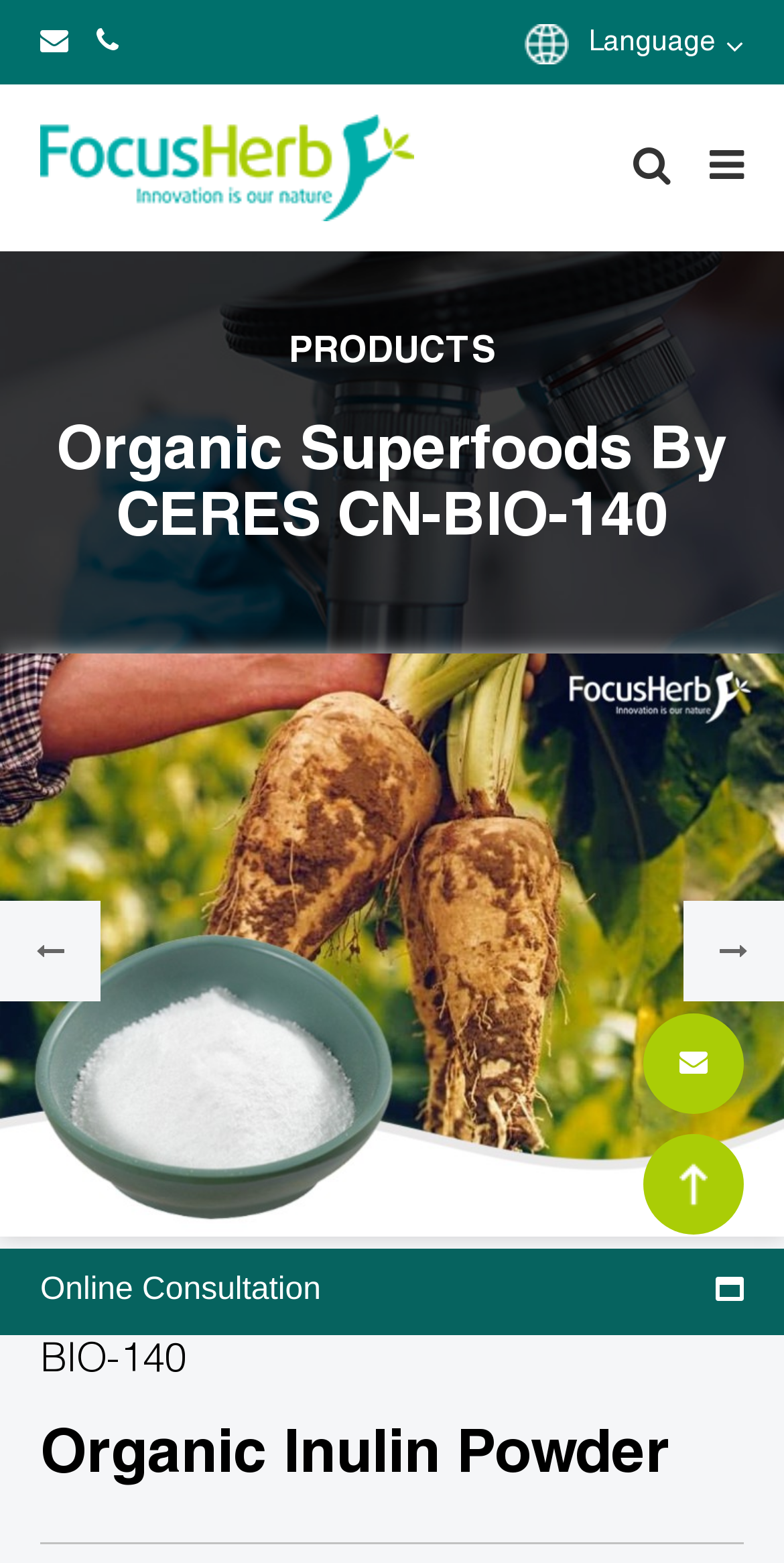Given the element description, predict the bounding box coordinates in the format (top-left x, top-left y, bottom-right x, bottom-right y). Make sure all values are between 0 and 1. Here is the element description: Tel: + 86-133 7927 6267

[0.123, 0.017, 0.151, 0.035]